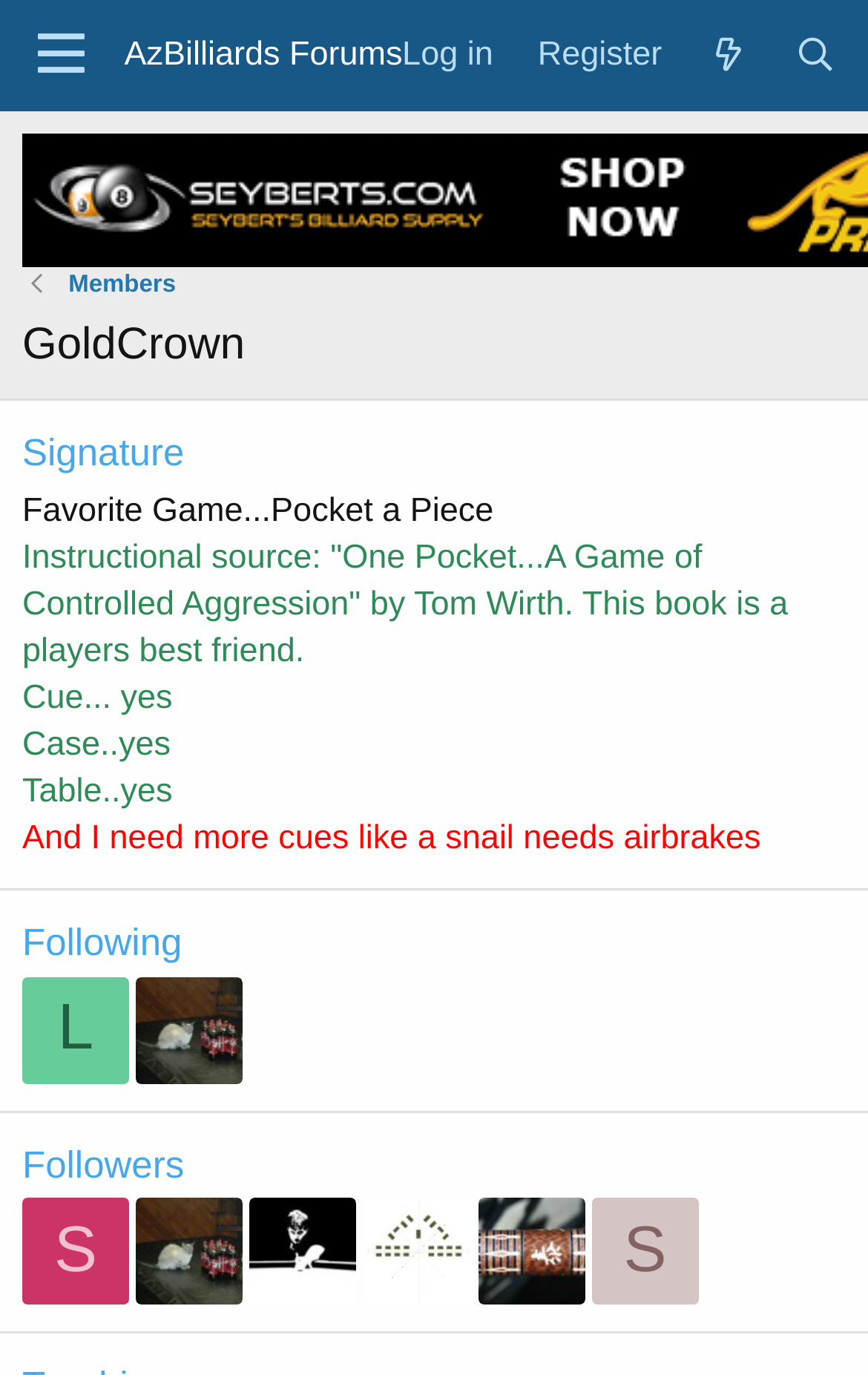Could you locate the bounding box coordinates for the section that should be clicked to accomplish this task: "View the 'What's new' page".

[0.788, 0.009, 0.889, 0.071]